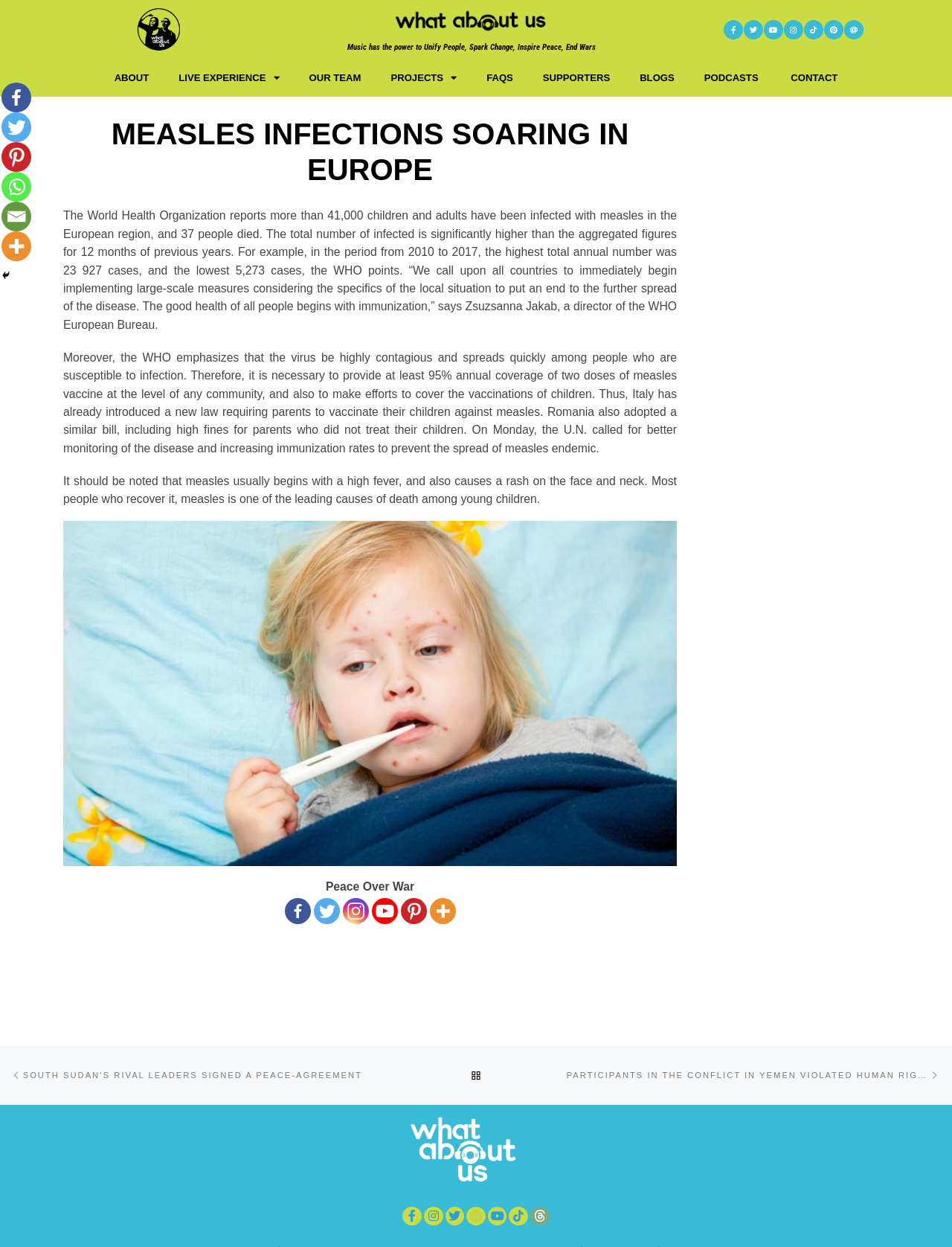Could you specify the bounding box coordinates for the clickable section to complete the following instruction: "Click on the 'ABOUT' link"?

[0.104, 0.049, 0.172, 0.076]